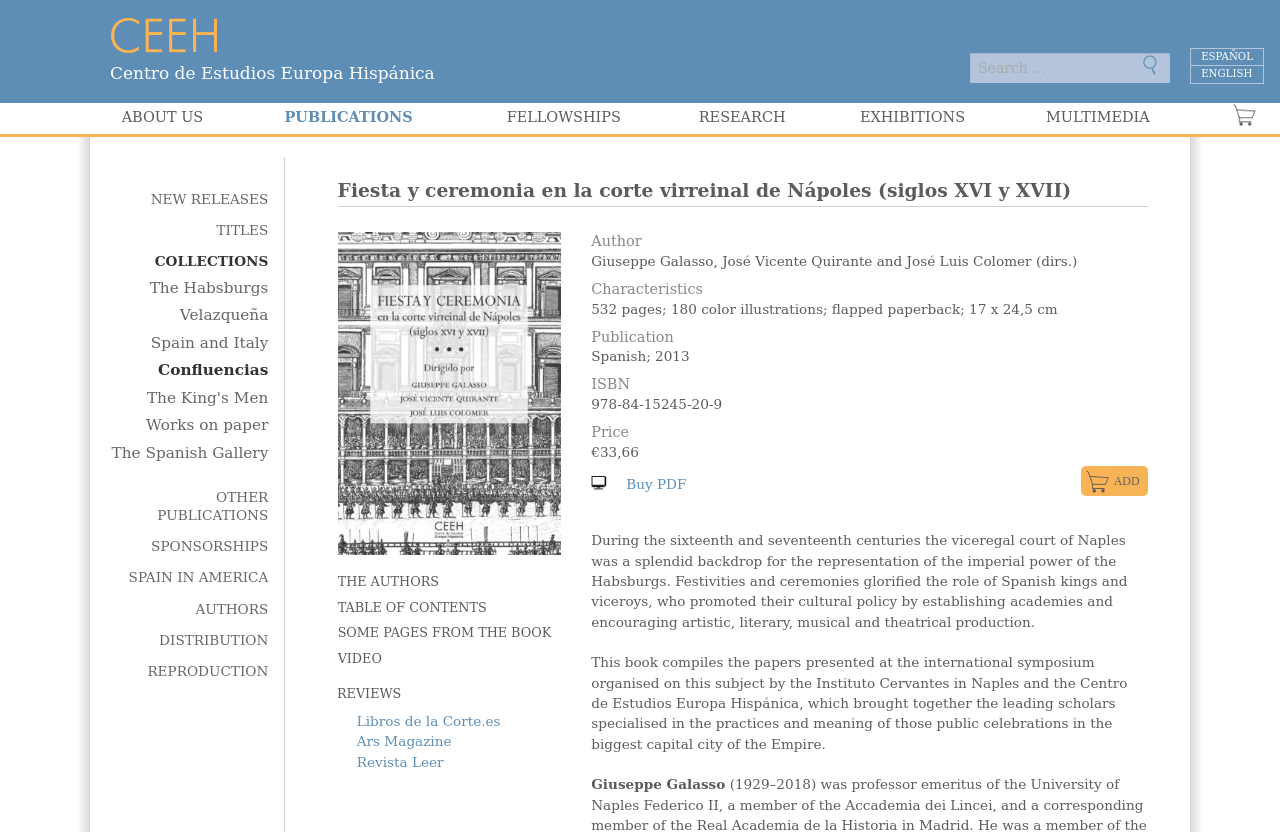Find and provide the bounding box coordinates for the UI element described here: "Multimedia". The coordinates should be given as four float numbers between 0 and 1: [left, top, right, bottom].

[0.786, 0.124, 0.93, 0.158]